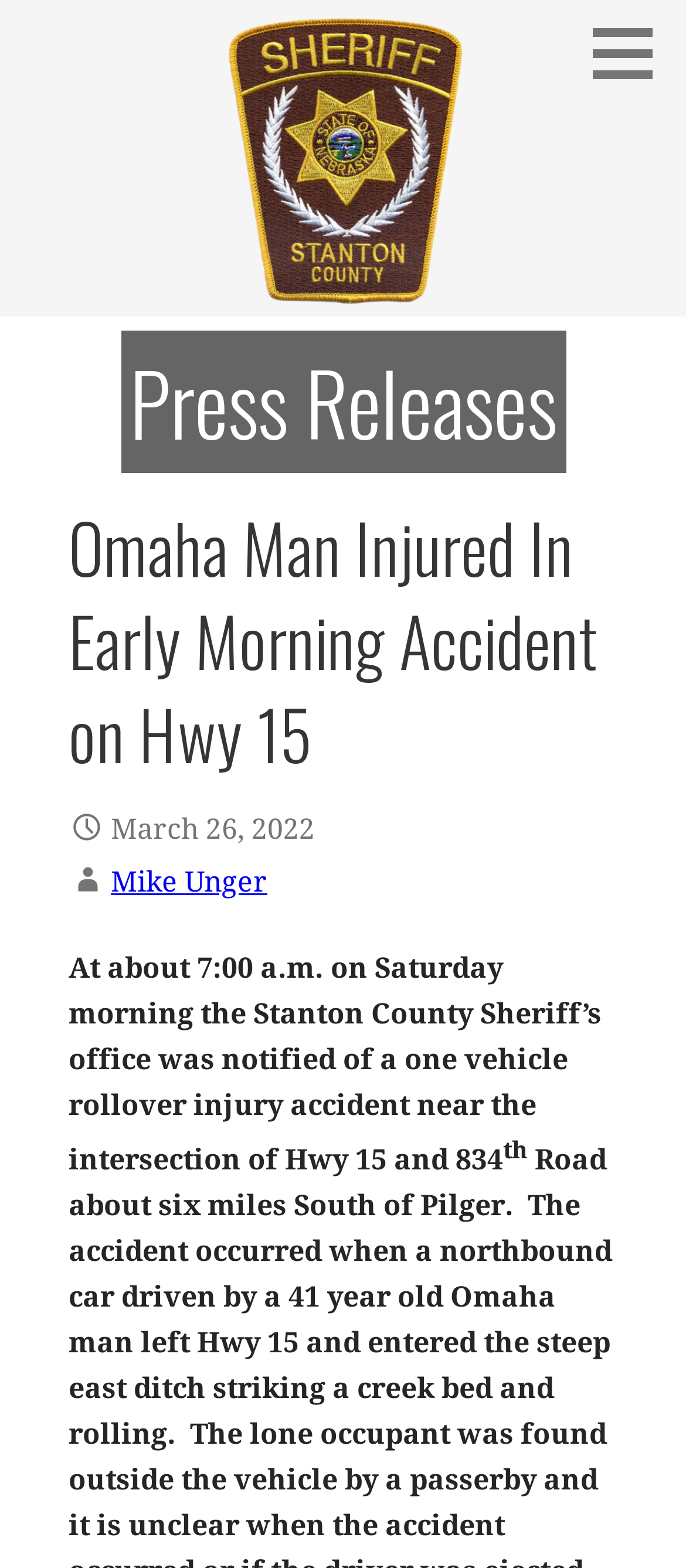Identify the bounding box of the HTML element described here: "Mike Unger". Provide the coordinates as four float numbers between 0 and 1: [left, top, right, bottom].

[0.162, 0.552, 0.39, 0.573]